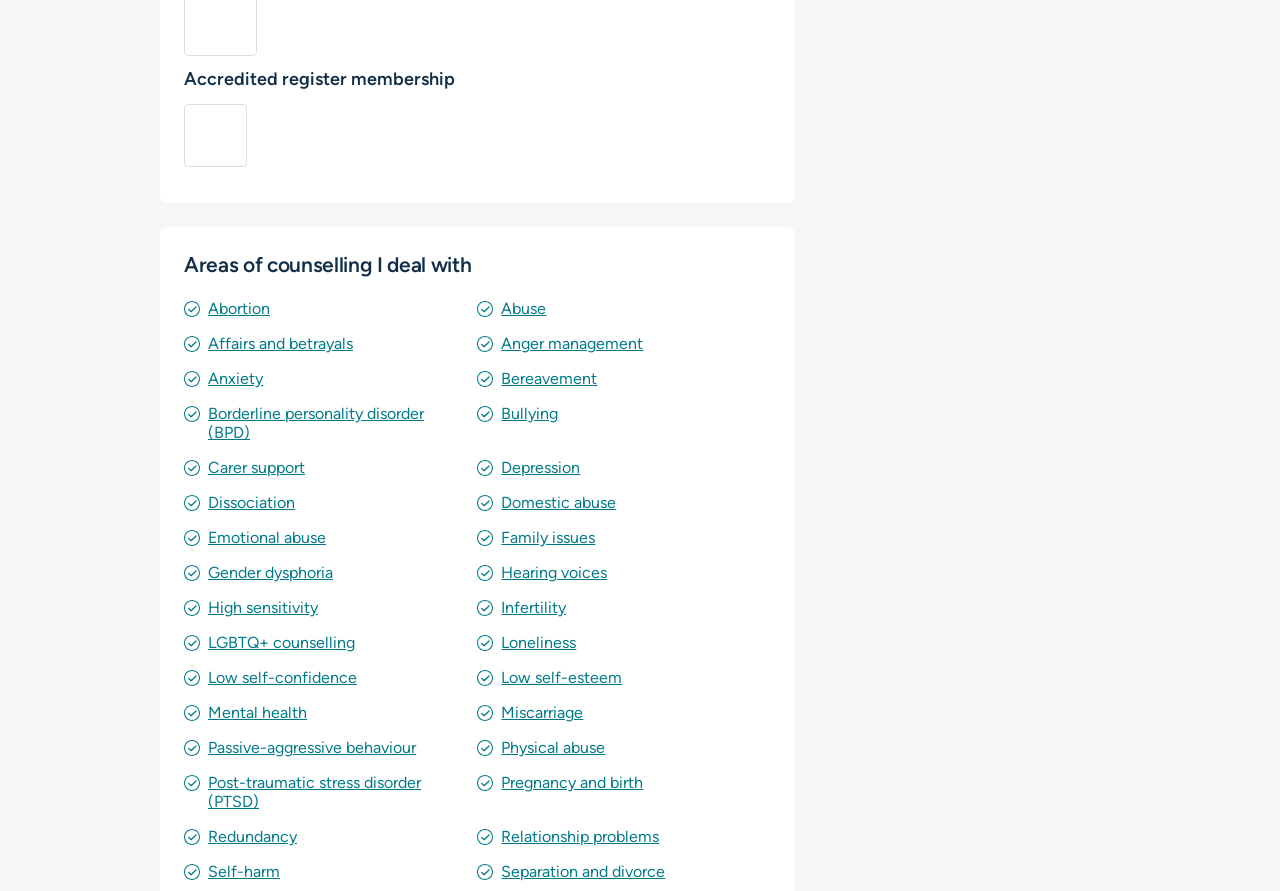Answer succinctly with a single word or phrase:
What is the first area of counselling listed on the webpage?

Abortion